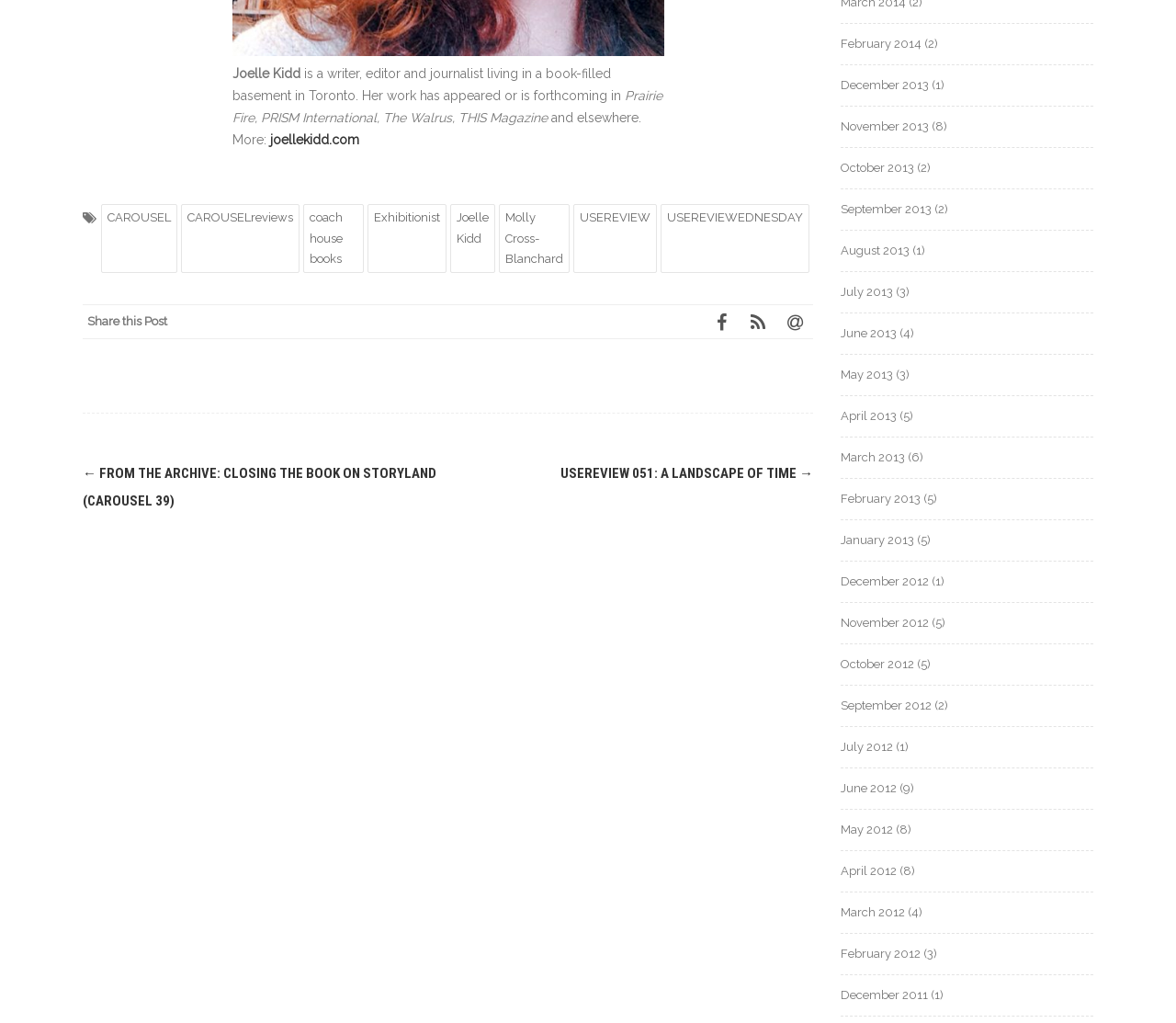Identify the bounding box coordinates necessary to click and complete the given instruction: "Click on the link to Joelle Kidd's website".

[0.229, 0.13, 0.305, 0.144]